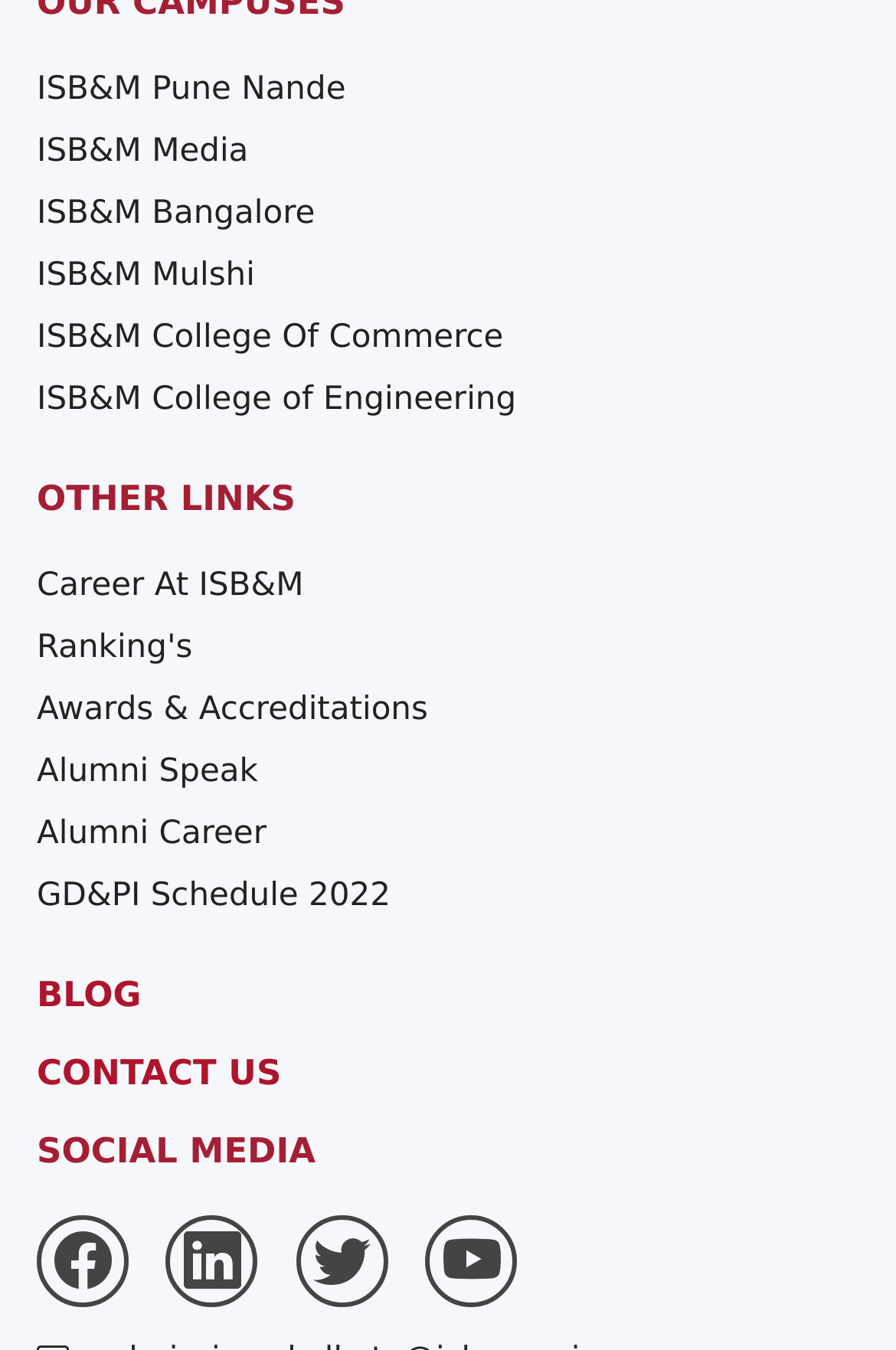Please identify the bounding box coordinates of the area I need to click to accomplish the following instruction: "Contact US".

[0.041, 0.779, 0.314, 0.81]